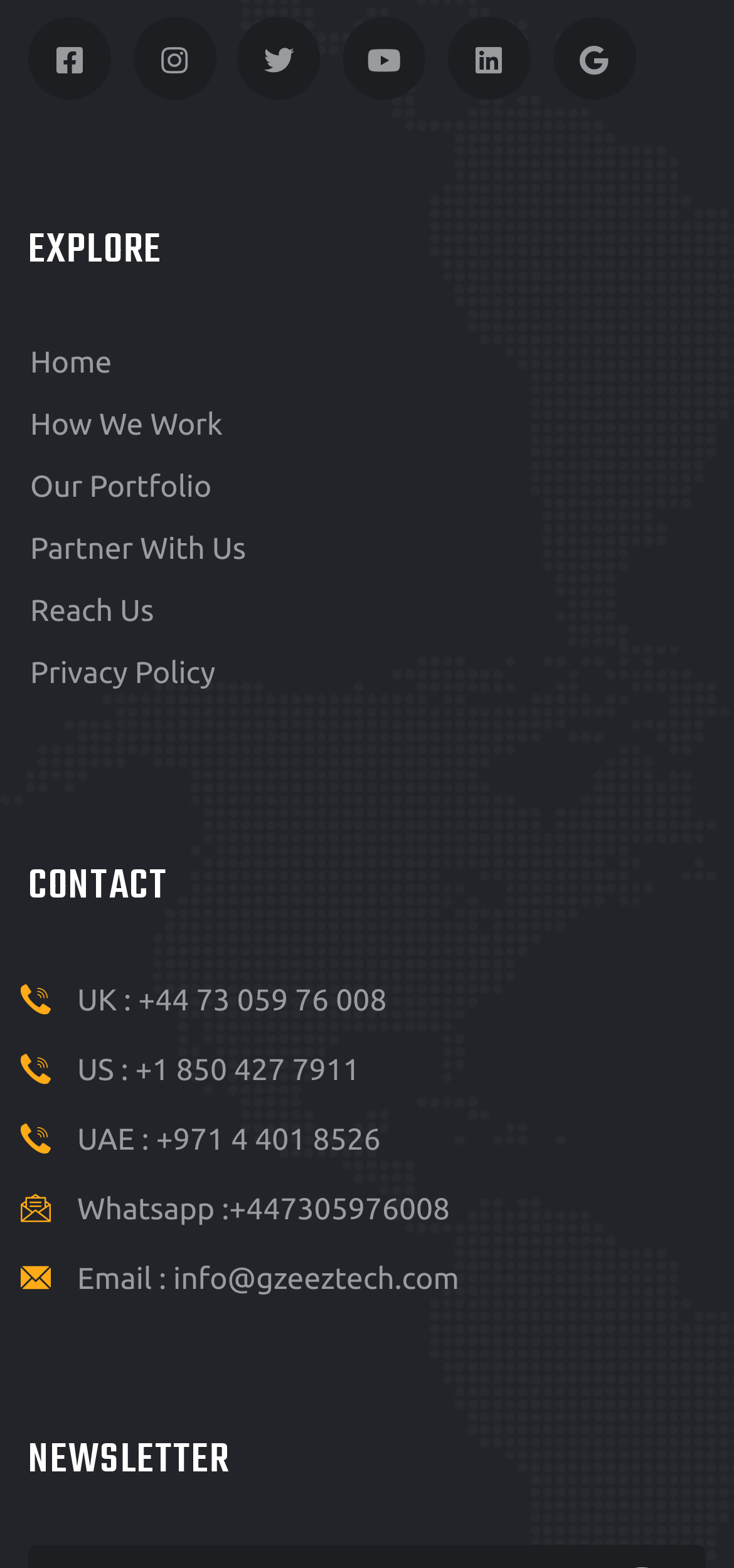Using the information in the image, give a comprehensive answer to the question: 
What is the last menu item in the navigation bar?

I looked at the navigation bar and found the last menu item, which is 'Reach Us'. It is located at the bottom of the navigation bar.